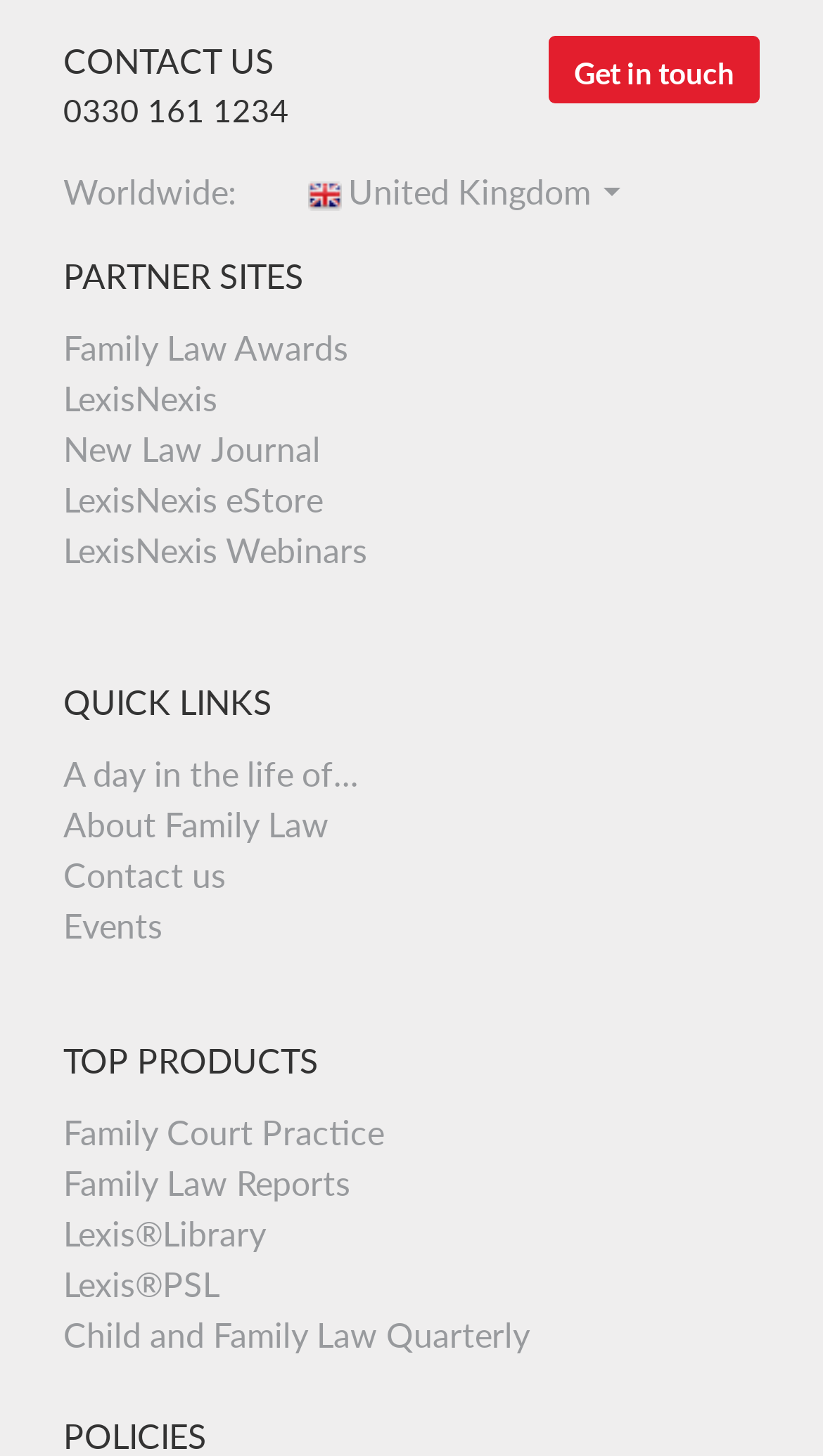Please find and report the bounding box coordinates of the element to click in order to perform the following action: "Get in touch with the company". The coordinates should be expressed as four float numbers between 0 and 1, in the format [left, top, right, bottom].

[0.667, 0.025, 0.923, 0.071]